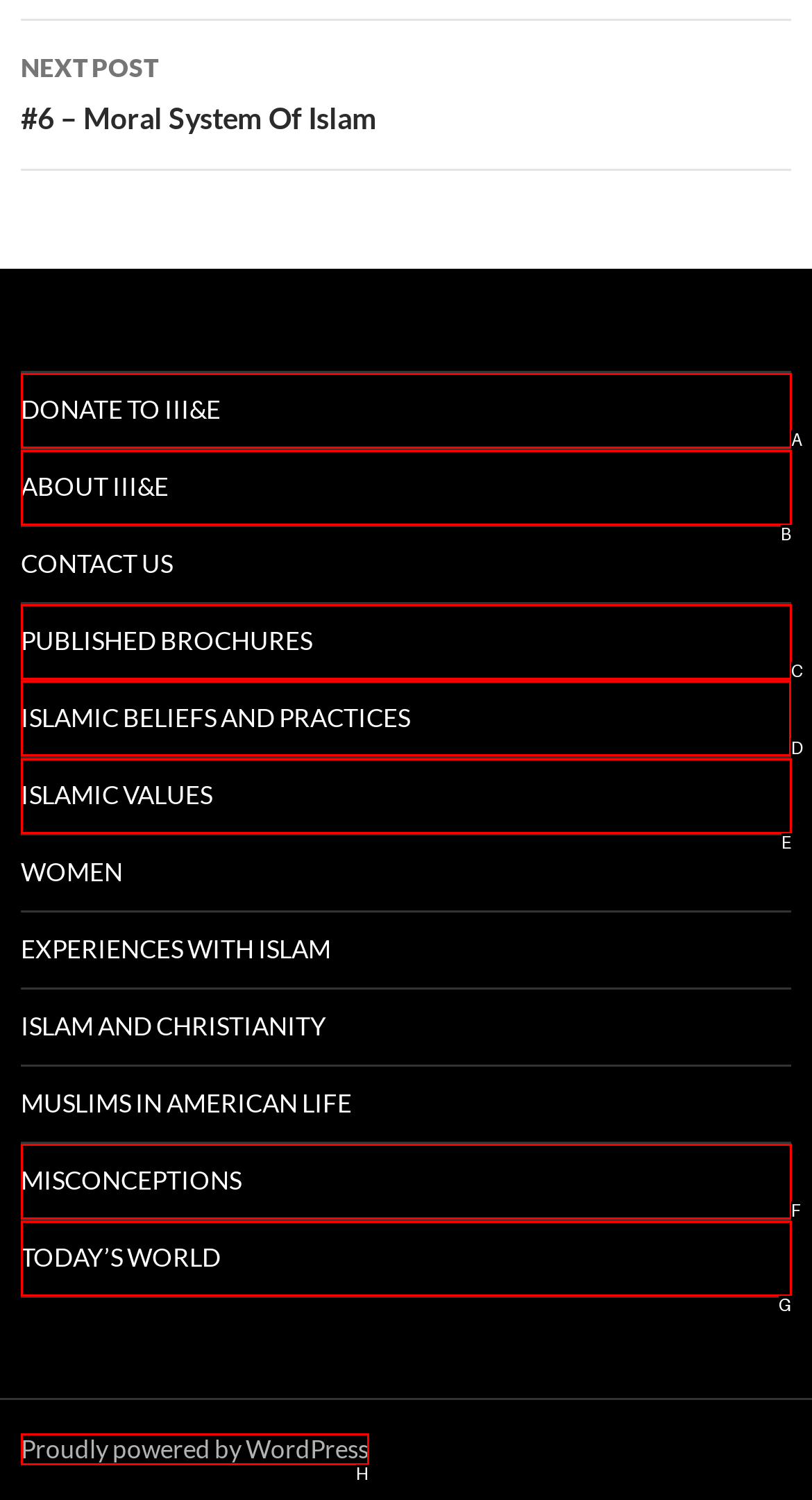Decide which HTML element to click to complete the task: Learn about Islamic beliefs and practices Provide the letter of the appropriate option.

D